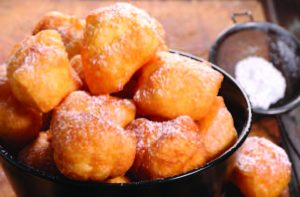Describe thoroughly the contents of the image.

The image depicts a tantalizing bowl of fluffy, golden-brown pastries dusted with a light sprinkling of powdered sugar. These delightful treats, resembling doughnuts or fritters, are piled high in a dark bowl, exuding warmth and inviting comfort. In the background, a small sieve sits nearby, possibly containing additional powdered sugar, hinting at the indulgent topping options. The composition highlights the pastries' crispy exterior and soft, airy interiors, making them an irresistible part of any meal. Perfect for sharing or enjoying as a sweet treat, these pastries are sure to evoke memories of delightful culinary experiences.